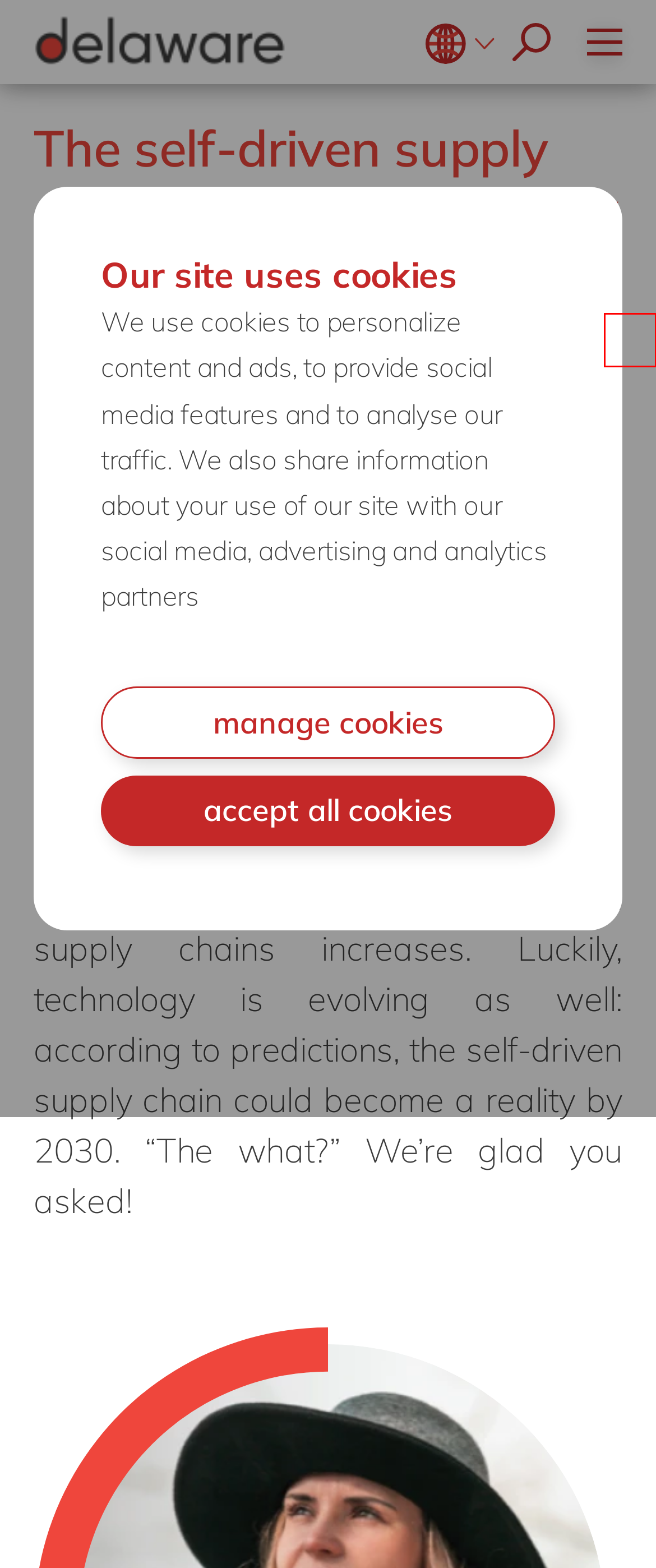You have received a screenshot of a webpage with a red bounding box indicating a UI element. Please determine the most fitting webpage description that matches the new webpage after clicking on the indicated element. The choices are:
A. Découvrez les Tendances Tech | delaware Blog - delaware
B. Discover all our blog articles - delaware
C. Self-Driven Supply Chain: Importance & Definition - delaware
D. Découvrez tous nos articles de blog - delaware
E. Our blogs, perspectives & insights - delaware
F. Blogs delaware Brasil - delaware
G. delaware Hungary's blog - delaware
H. Technology Insights: Latest Blogs - delaware

H